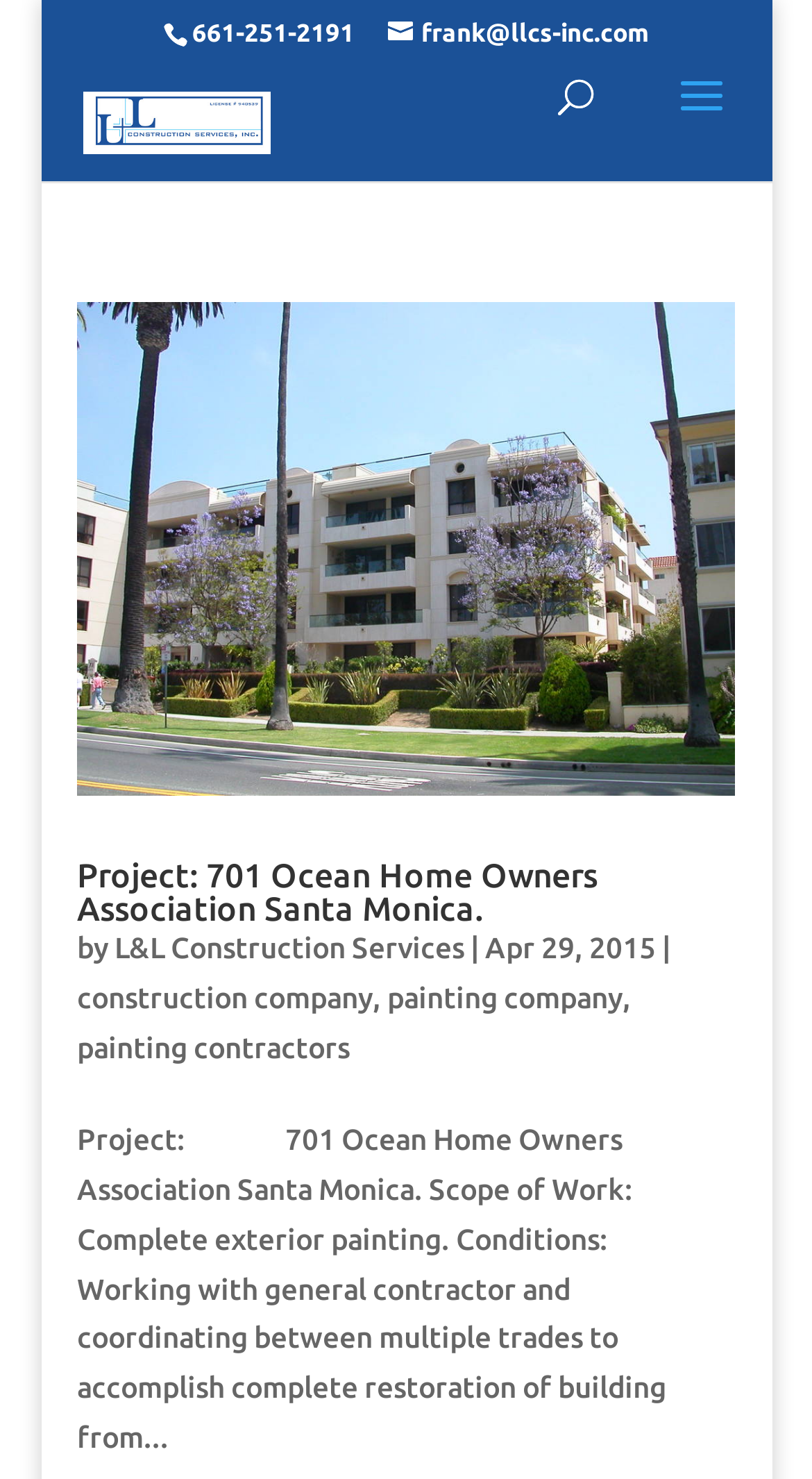What is the date of the project article?
Provide an in-depth and detailed explanation in response to the question.

I found the date by looking at the article section of the webpage, where the project details are described. The date is written in a static text element, which is part of the article's metadata.